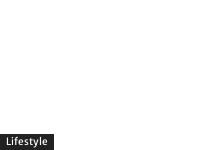Give an in-depth description of what is happening in the image.

The image features a simple black rectangular button with the word "Lifestyle" written in white text. It appears to be a navigational element on a webpage, likely directing users to content that pertains to lifestyle topics. This could include articles on health, beauty, wellness, fashion, and other aspects associated with daily living and personal style. The clean design of the button suggests an emphasis on accessibility and ease of use within the site's layout.